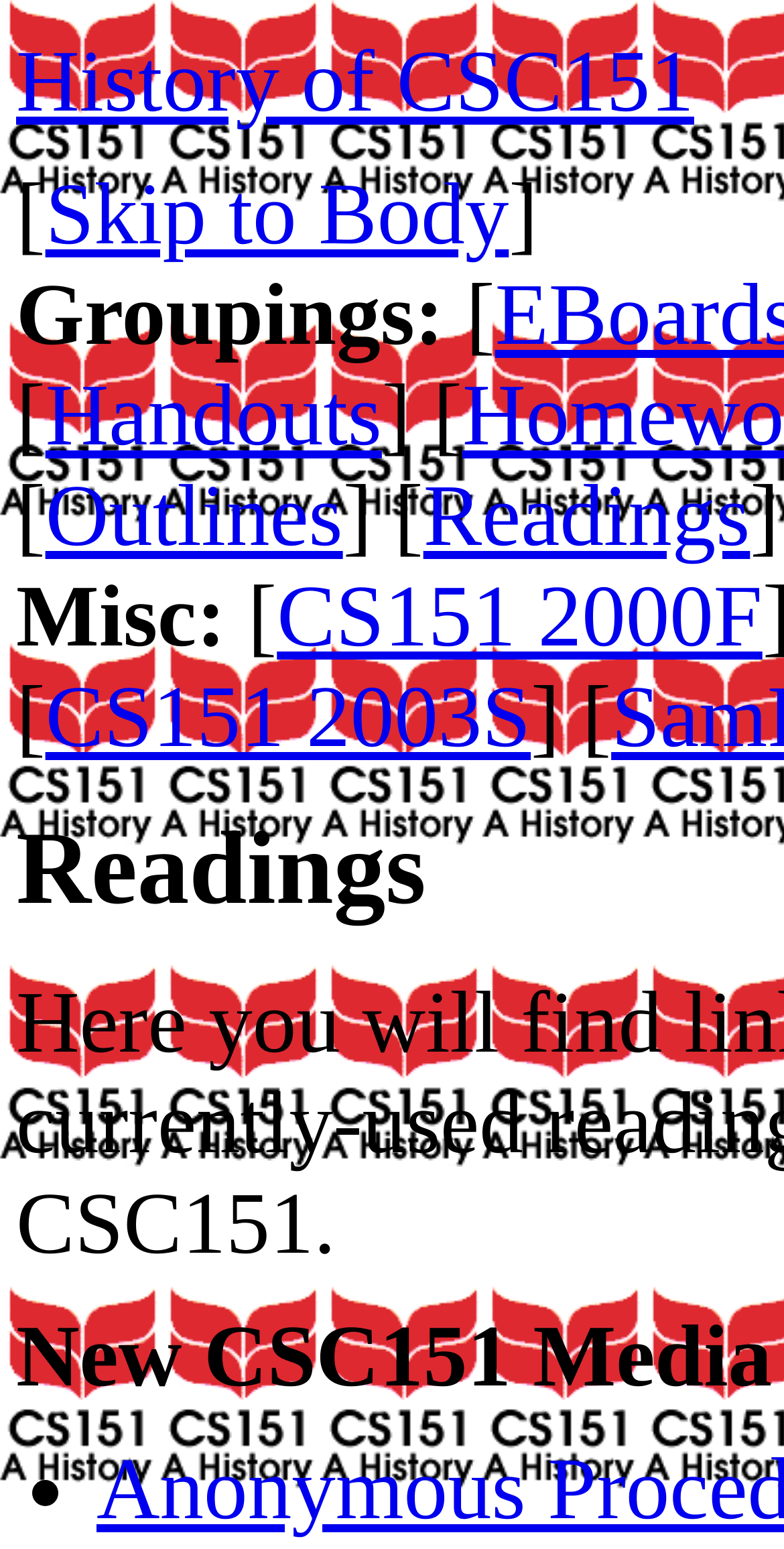Could you determine the bounding box coordinates of the clickable element to complete the instruction: "Access handouts"? Provide the coordinates as four float numbers between 0 and 1, i.e., [left, top, right, bottom].

[0.058, 0.238, 0.487, 0.3]